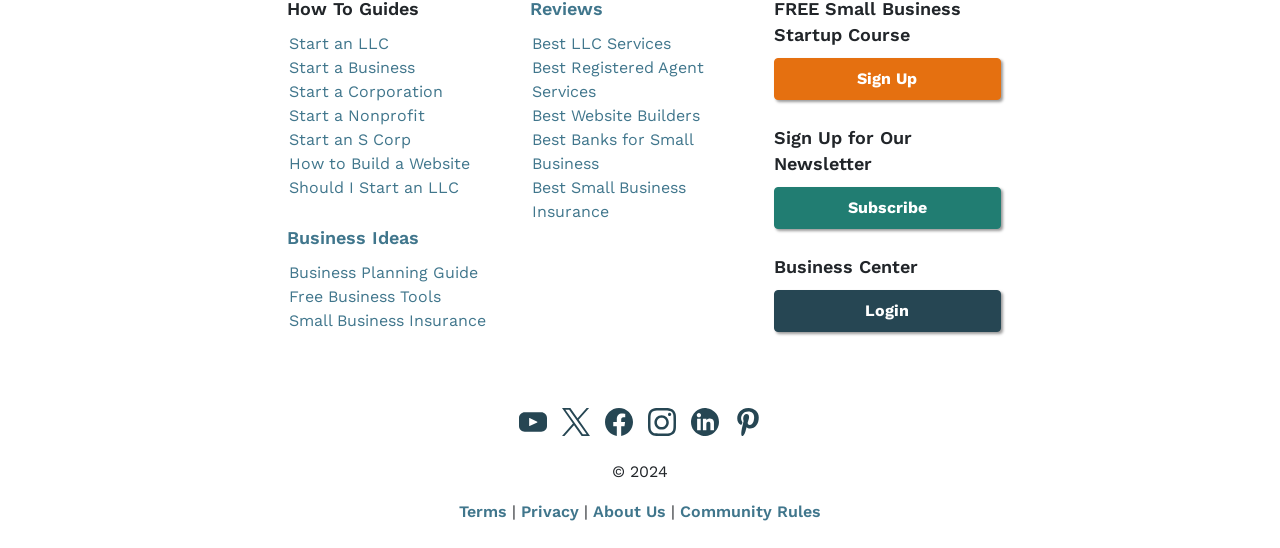Please identify the bounding box coordinates of the area that needs to be clicked to fulfill the following instruction: "Visit the Twitter page."

[0.435, 0.75, 0.464, 0.785]